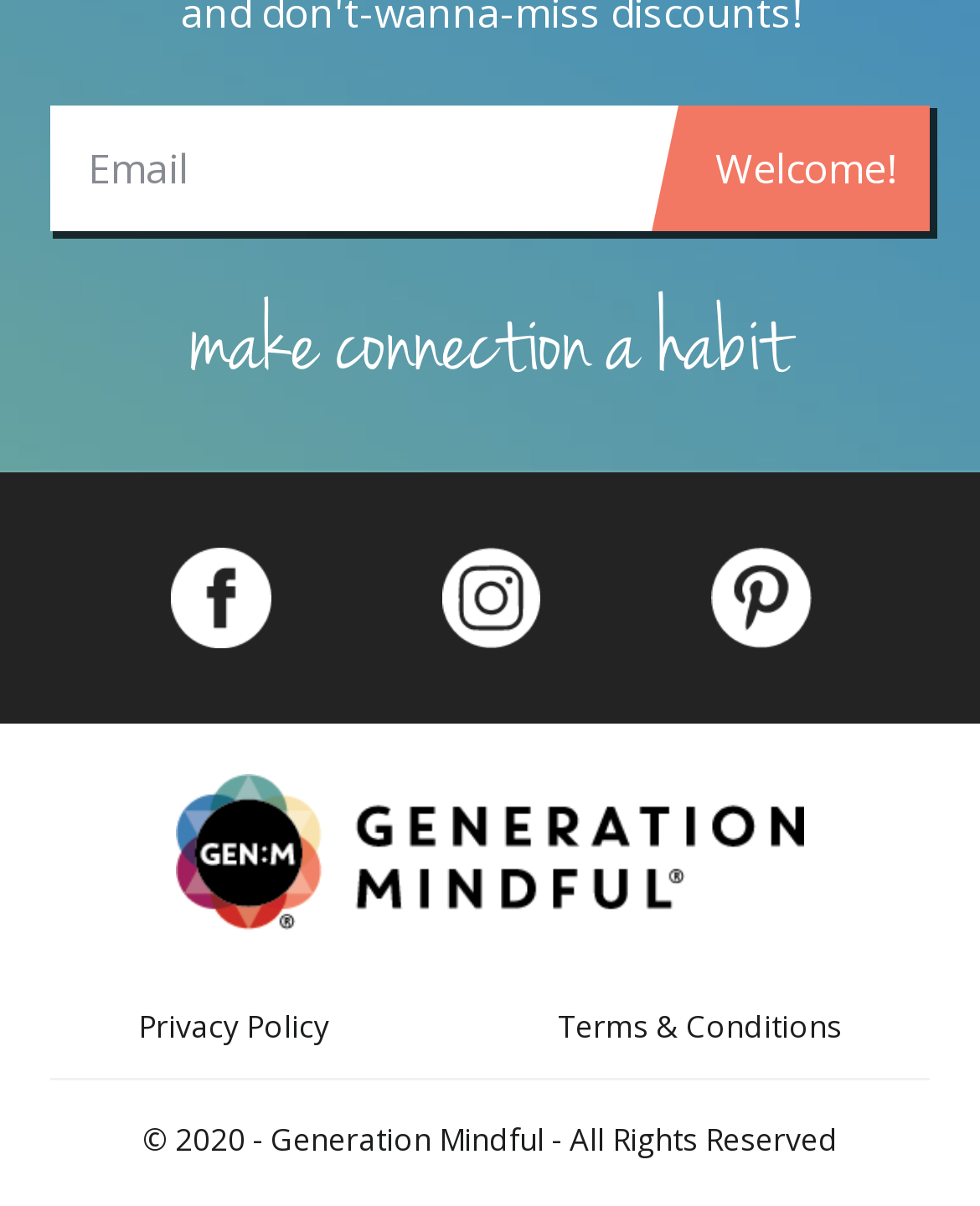Find the bounding box coordinates for the HTML element specified by: "Privacy Policy".

[0.141, 0.833, 0.336, 0.872]